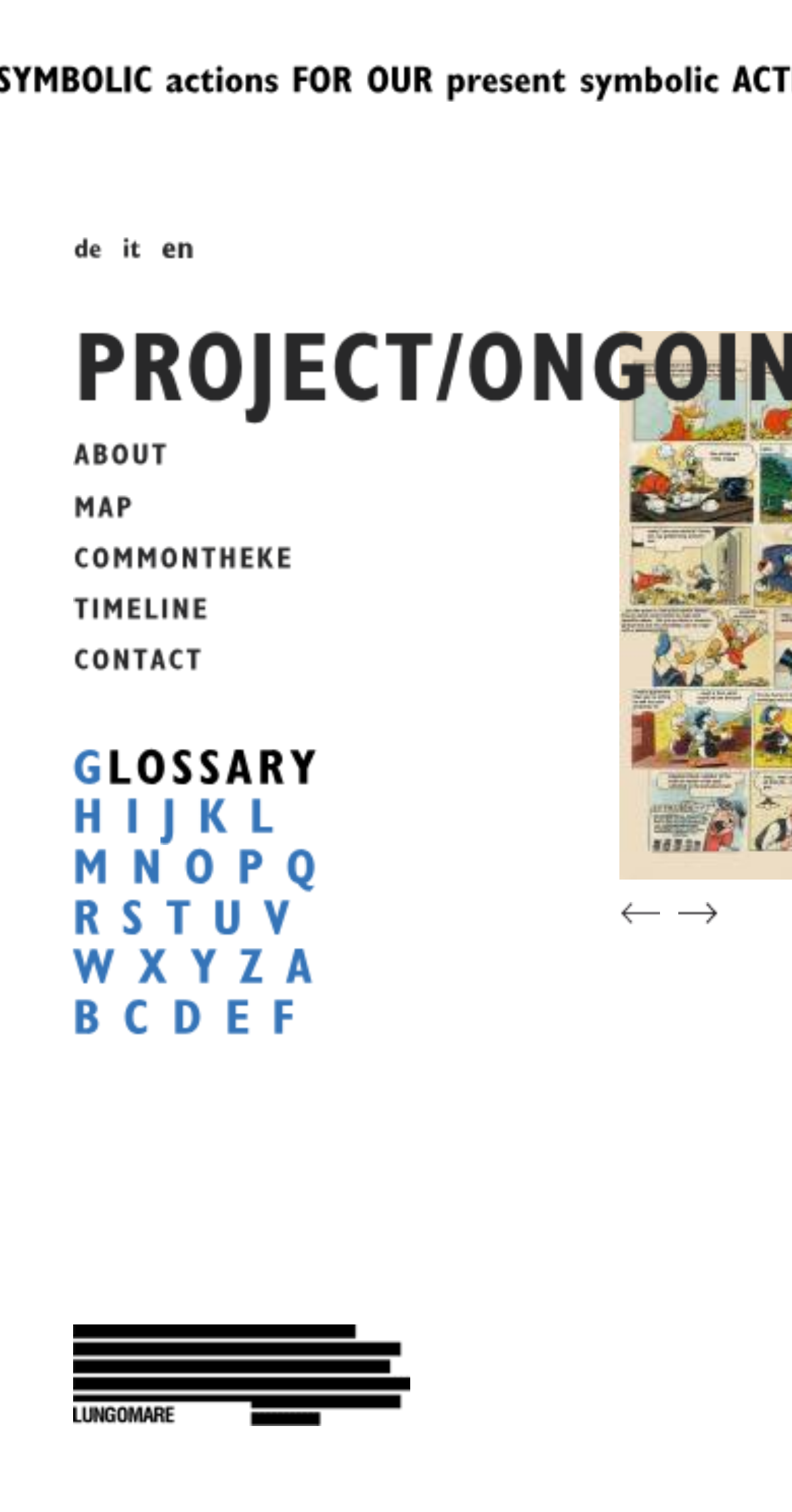Can you determine the bounding box coordinates of the area that needs to be clicked to fulfill the following instruction: "select the letter H"?

[0.092, 0.521, 0.138, 0.557]